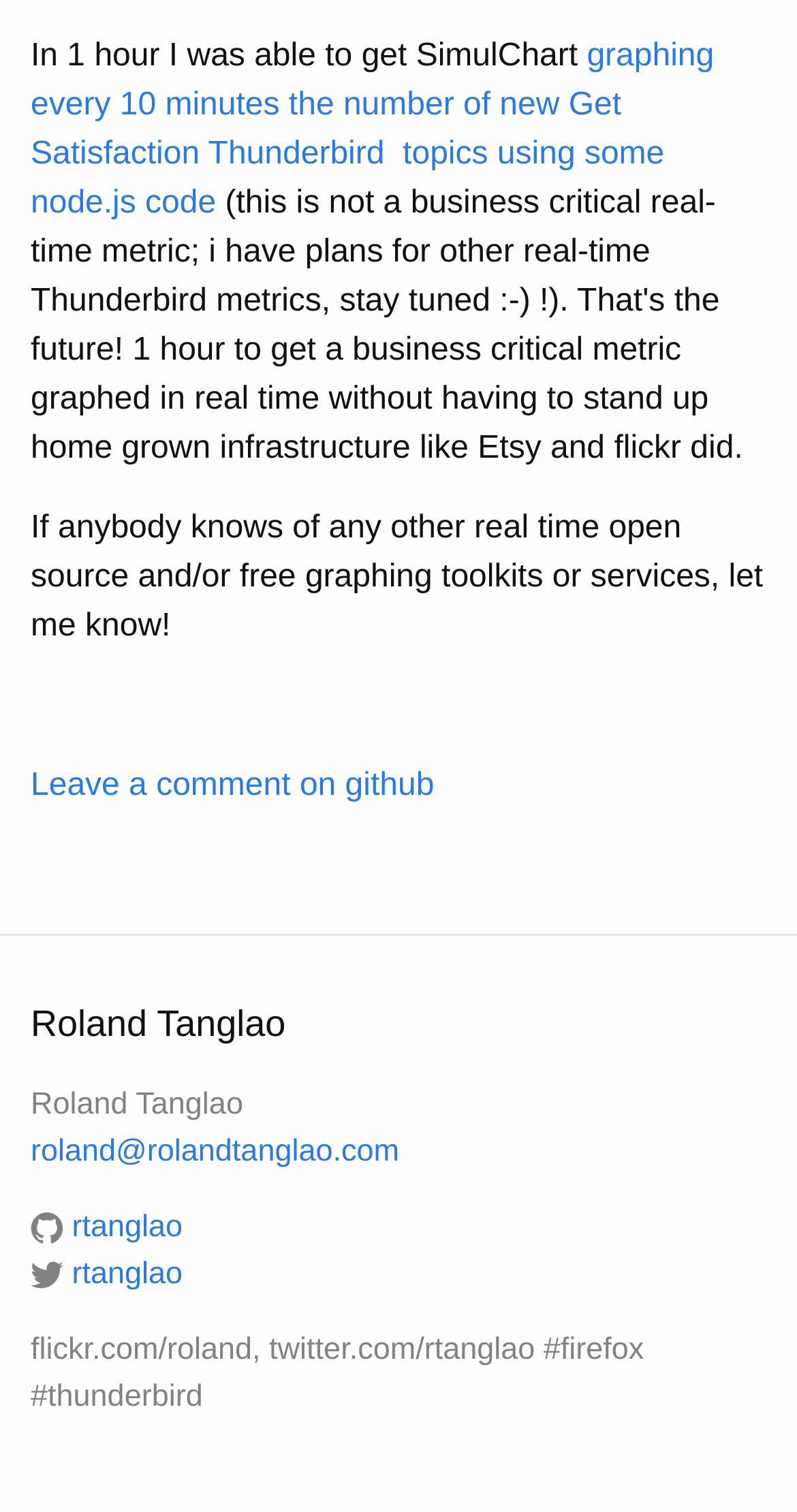Review the image closely and give a comprehensive answer to the question: What is the author's username on Twitter?

The author's username on Twitter is mentioned in the link element with the text 'rtanglao'.